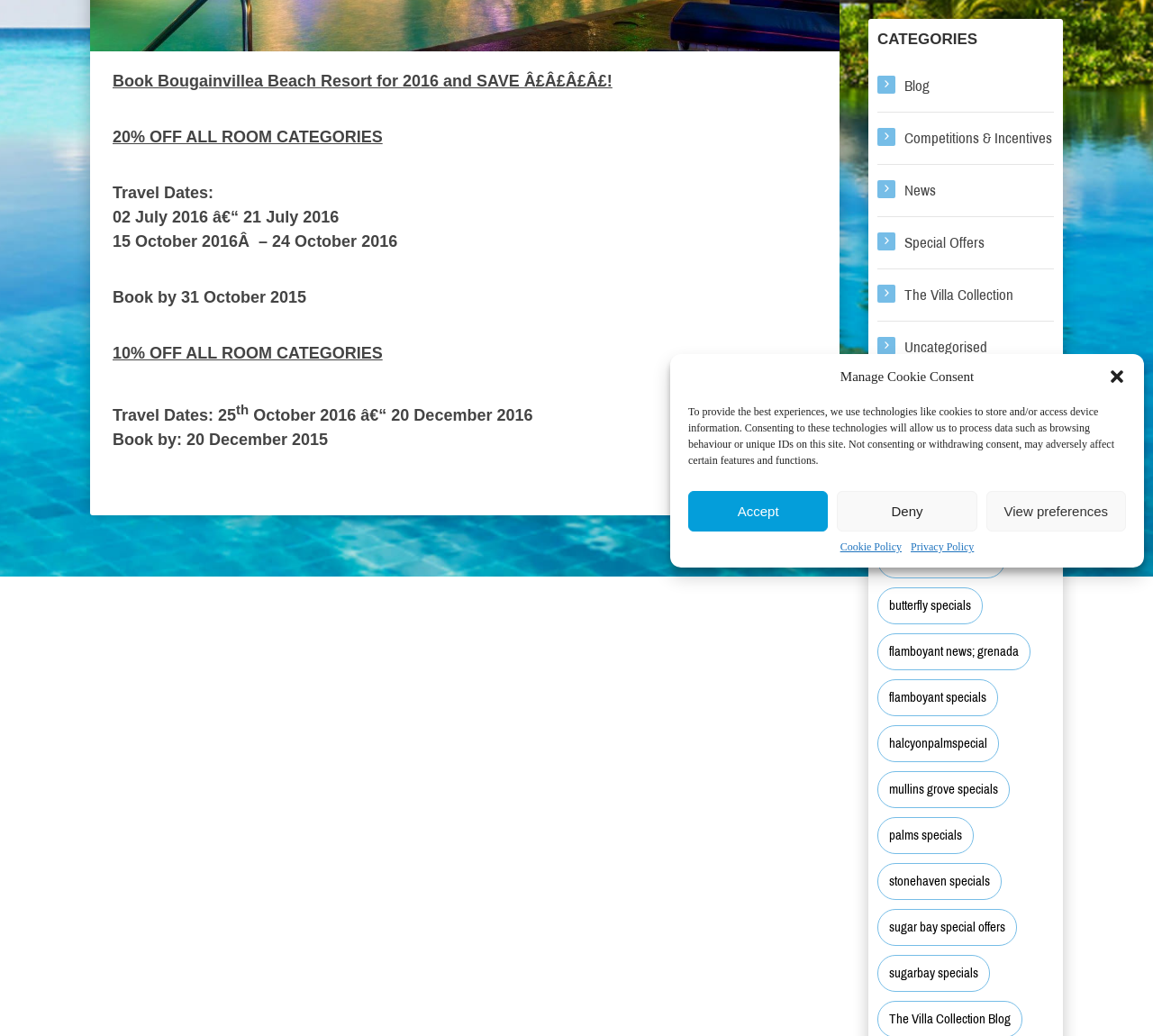From the webpage screenshot, identify the region described by mullins grove specials. Provide the bounding box coordinates as (top-left x, top-left y, bottom-right x, bottom-right y), with each value being a floating point number between 0 and 1.

[0.761, 0.745, 0.876, 0.78]